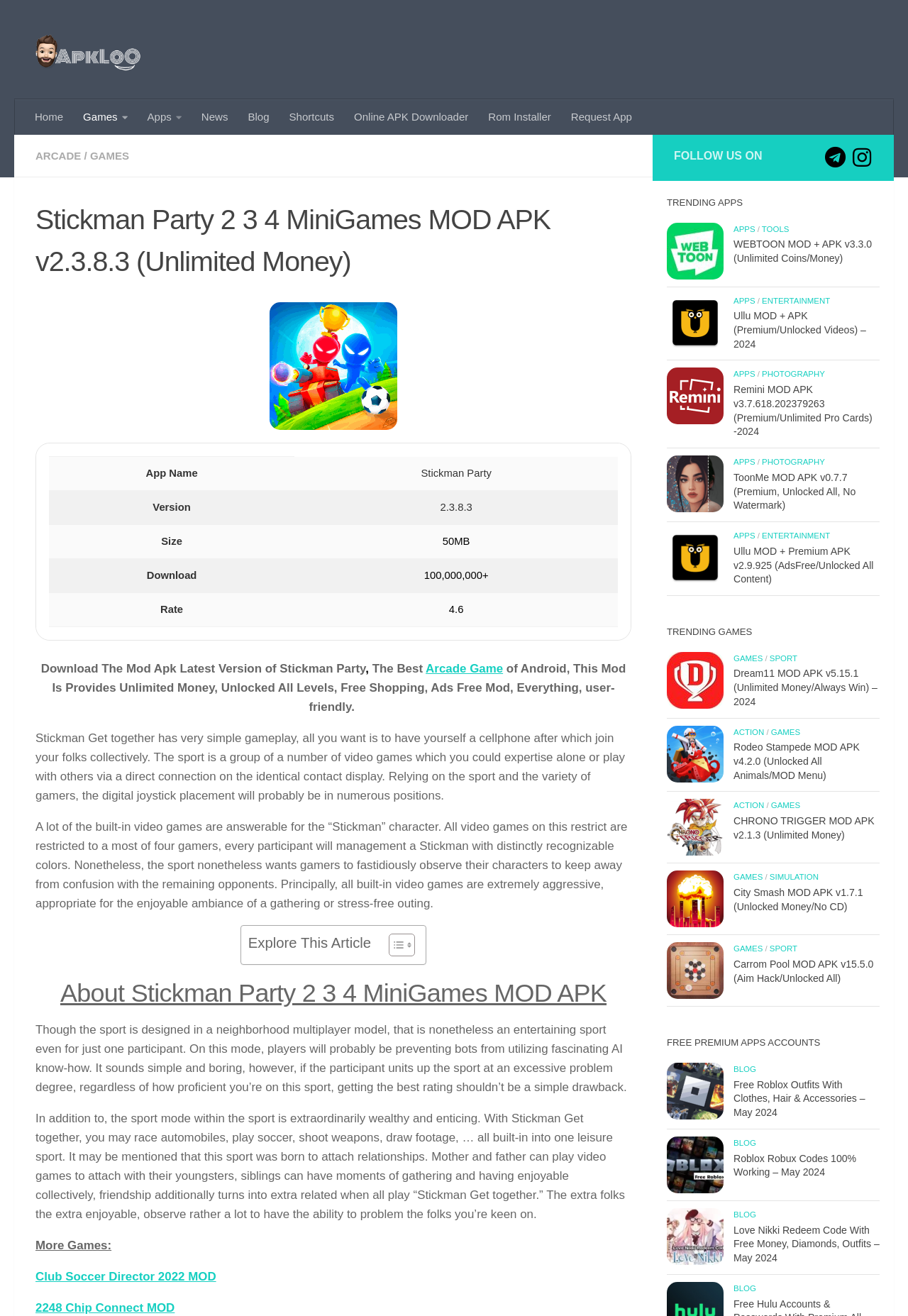Determine the bounding box coordinates for the element that should be clicked to follow this instruction: "Click on the 'Download' button". The coordinates should be given as four float numbers between 0 and 1, in the format [left, top, right, bottom].

[0.054, 0.425, 0.681, 0.451]